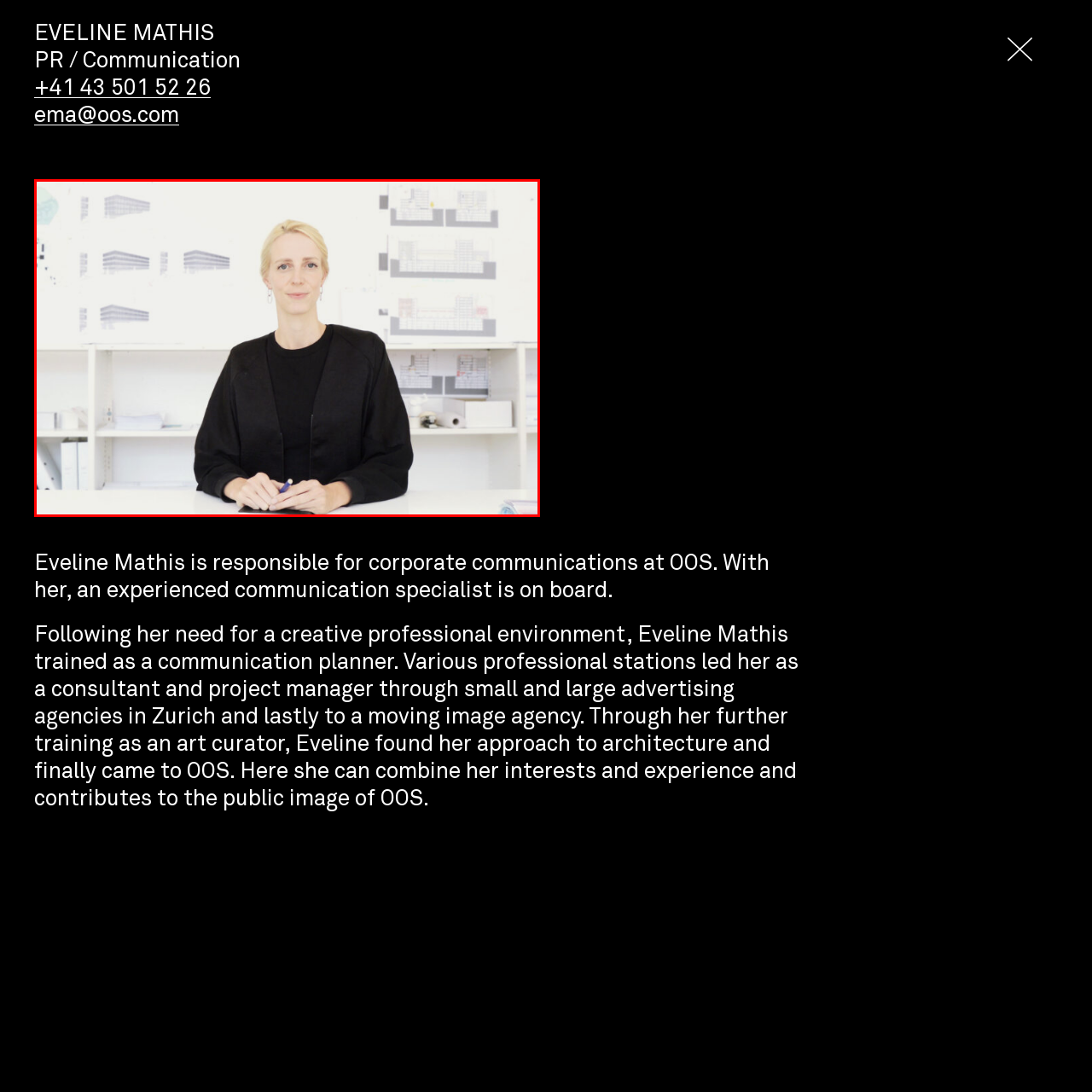Check the image inside the red boundary and briefly answer: What is Eveline's background in addition to communications?

Art curator